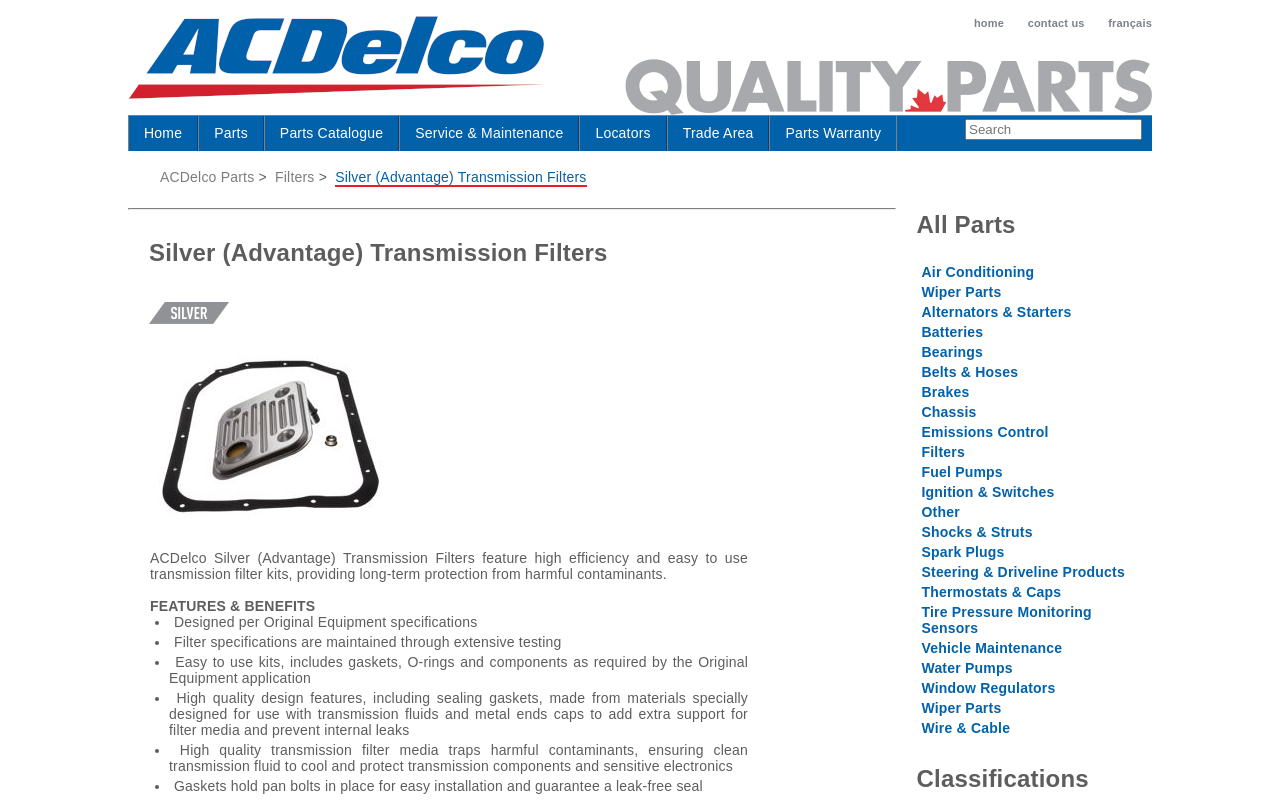Please find the bounding box coordinates of the clickable region needed to complete the following instruction: "Learn about Silver (Advantage) Transmission Filters". The bounding box coordinates must consist of four float numbers between 0 and 1, i.e., [left, top, right, bottom].

[0.262, 0.21, 0.458, 0.23]